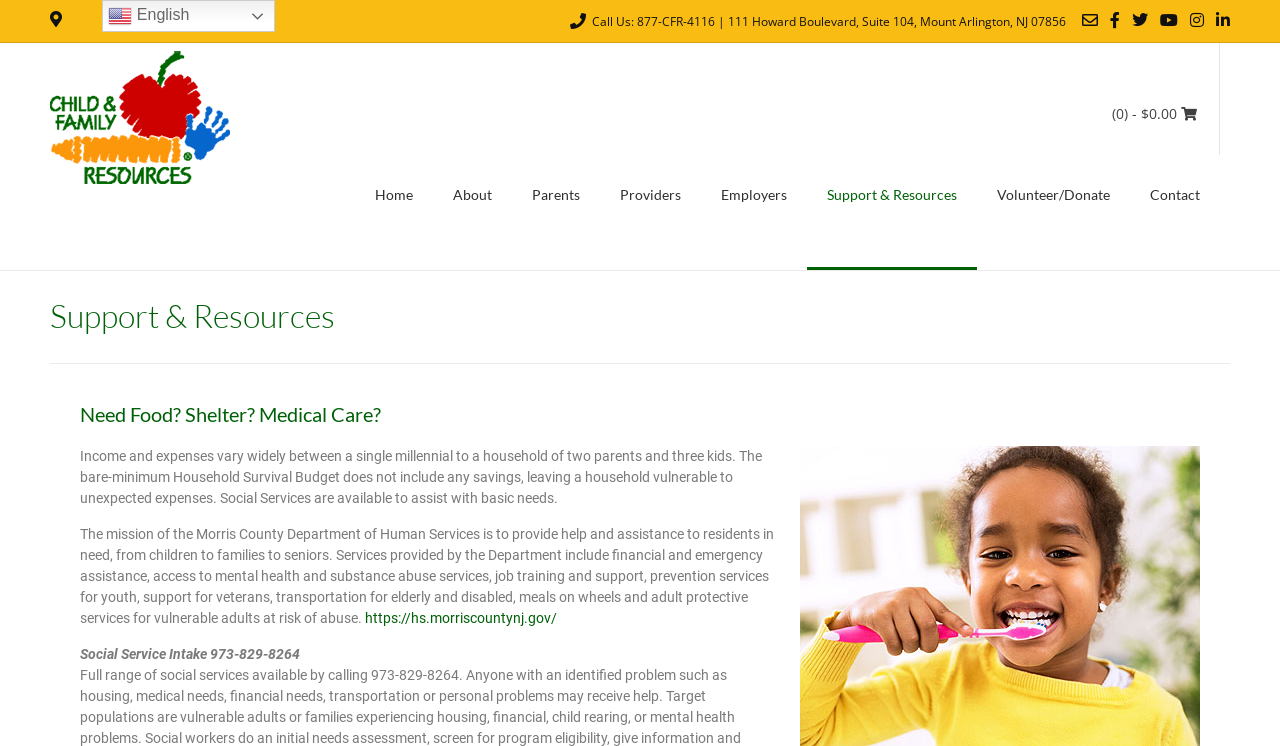Please locate the bounding box coordinates for the element that should be clicked to achieve the following instruction: "Get Social Service Intake". Ensure the coordinates are given as four float numbers between 0 and 1, i.e., [left, top, right, bottom].

[0.062, 0.865, 0.234, 0.887]